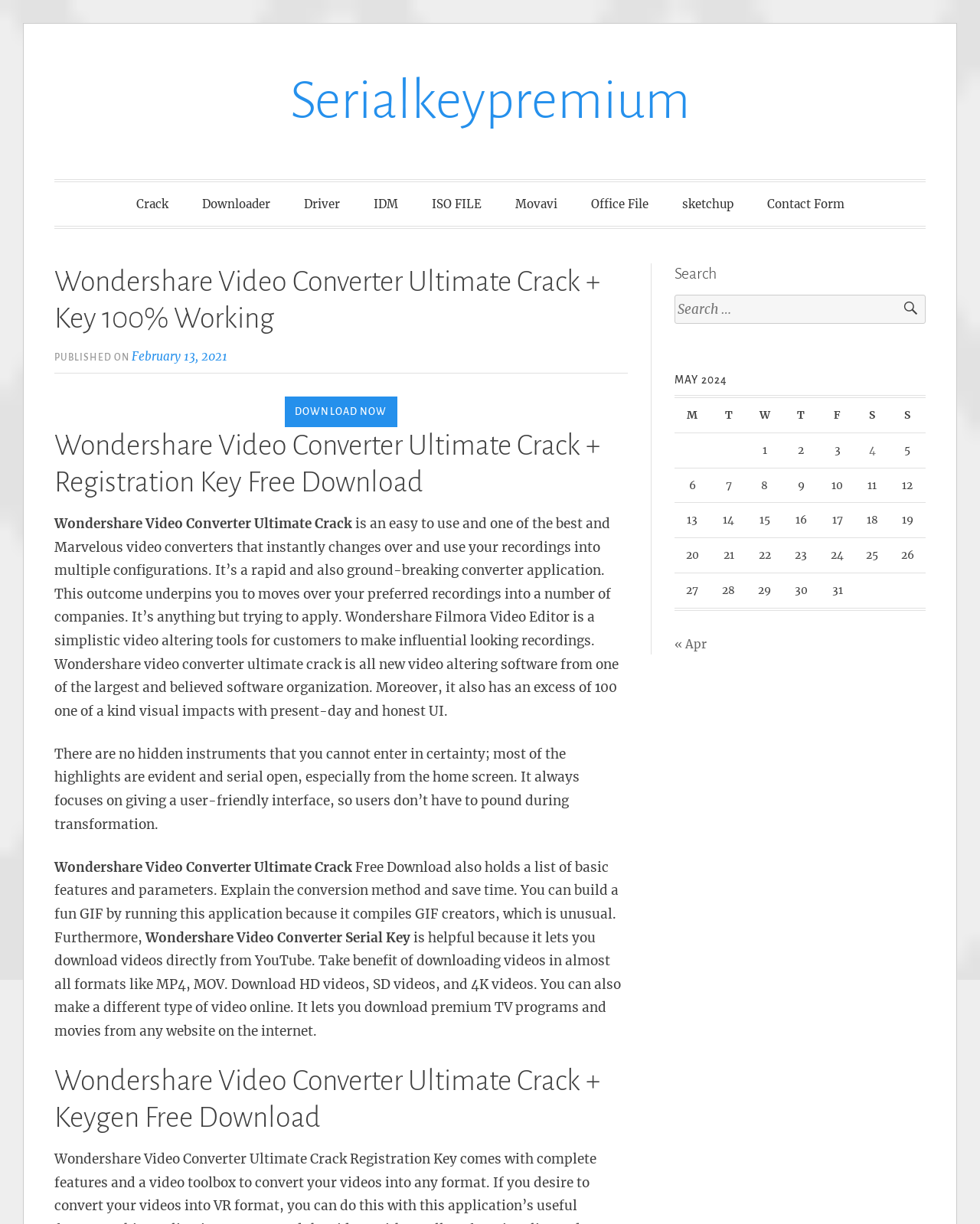Identify the bounding box coordinates of the HTML element based on this description: "More information".

None